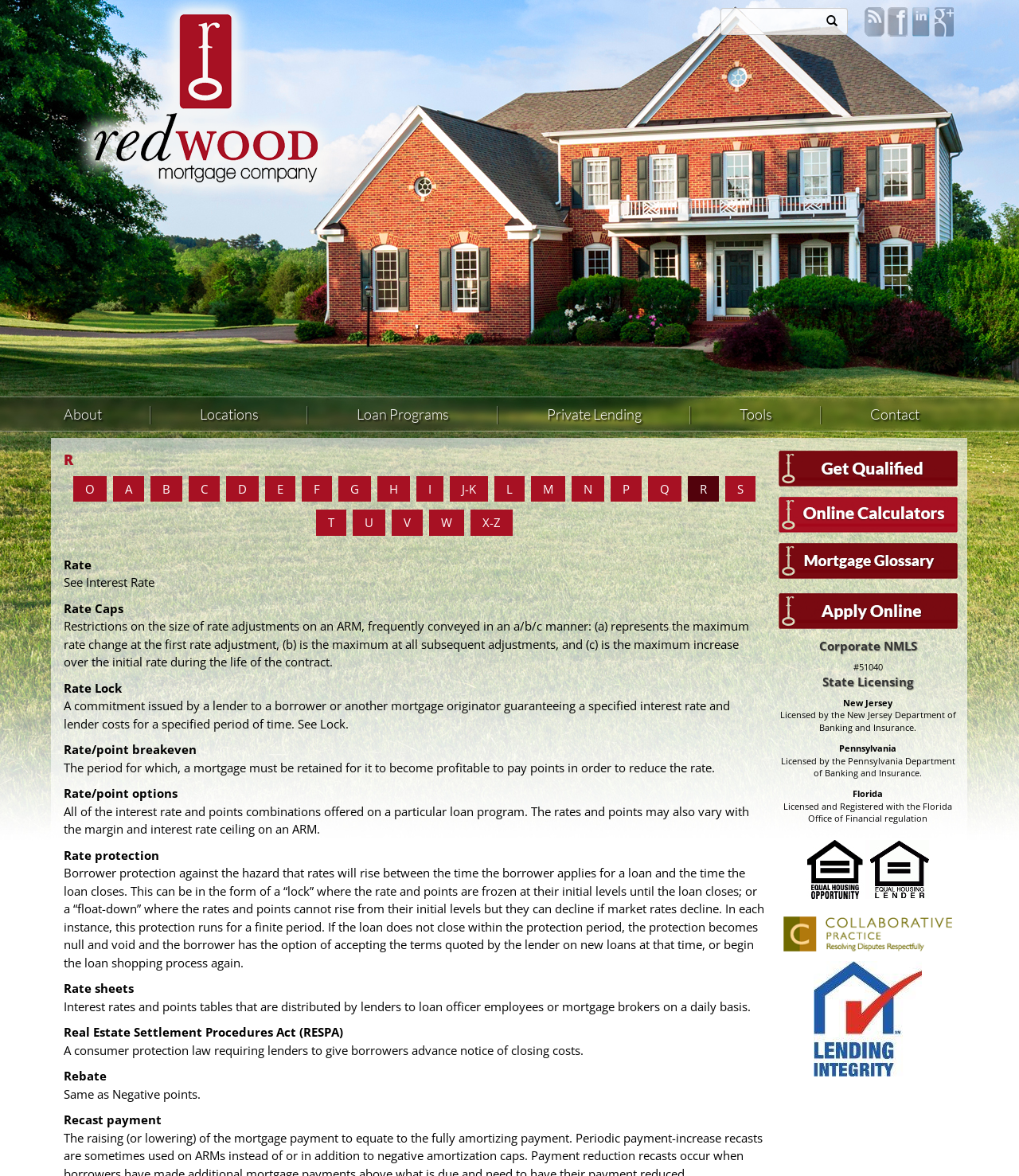What is the purpose of Rate Lock?
Please use the image to provide a one-word or short phrase answer.

Guaranteeing interest rate and lender costs